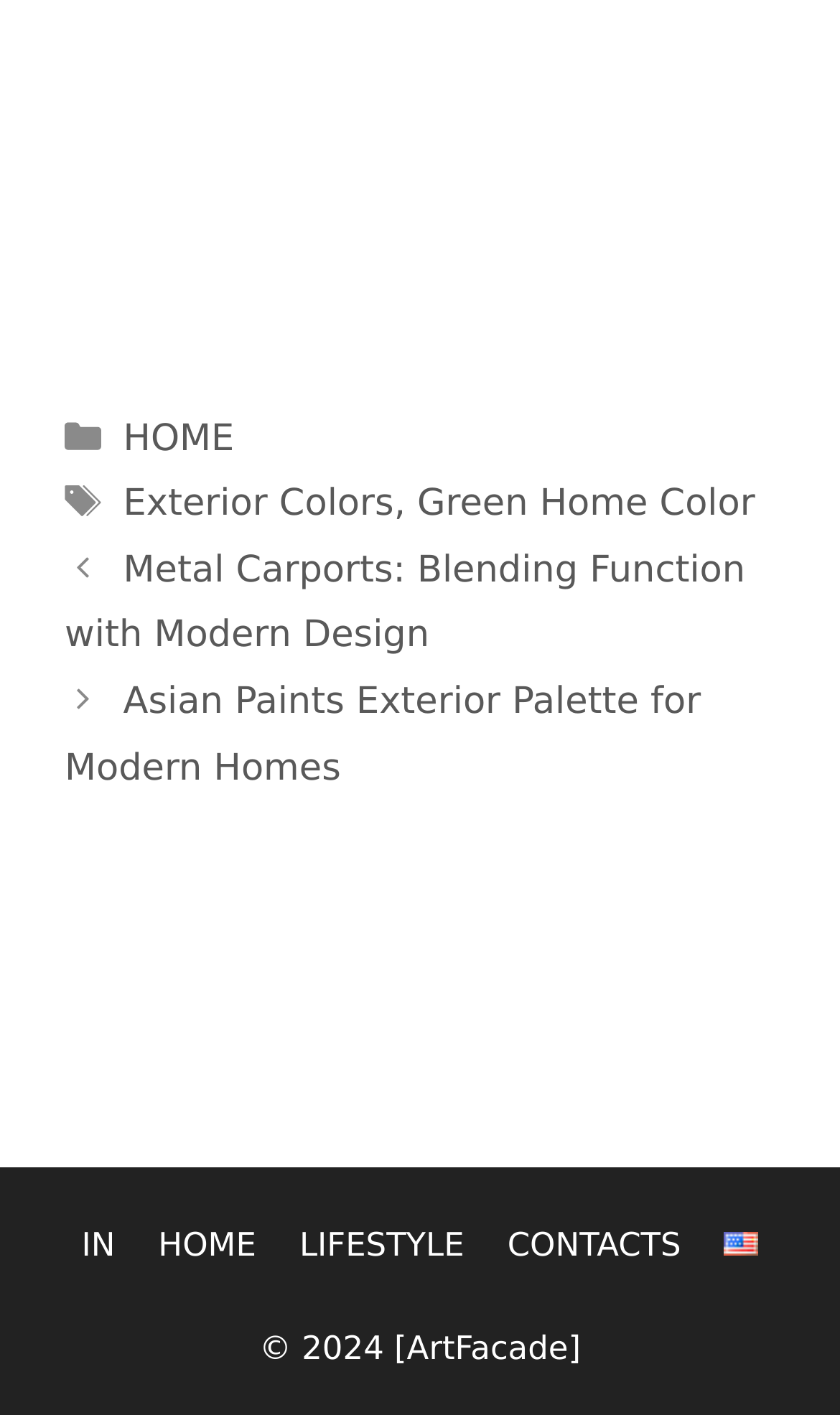How many main sections are in the footer?
Answer the question in a detailed and comprehensive manner.

The footer section has two main parts: the 'Entry meta' section with links to categories and tags, and the navigation 'Posts' section with links to individual posts.